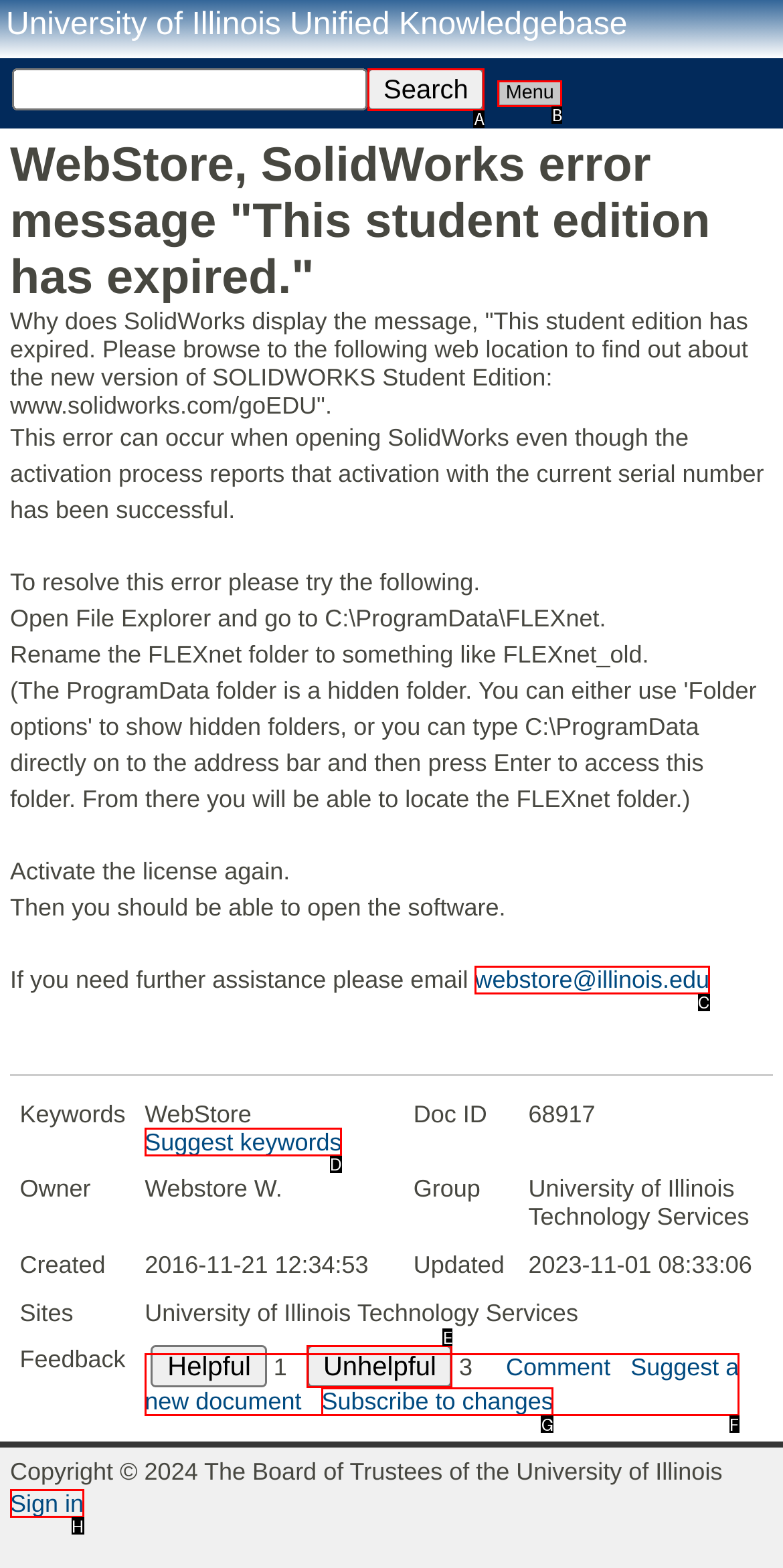Indicate which lettered UI element to click to fulfill the following task: Email webstore@illinois.edu for further assistance
Provide the letter of the correct option.

C